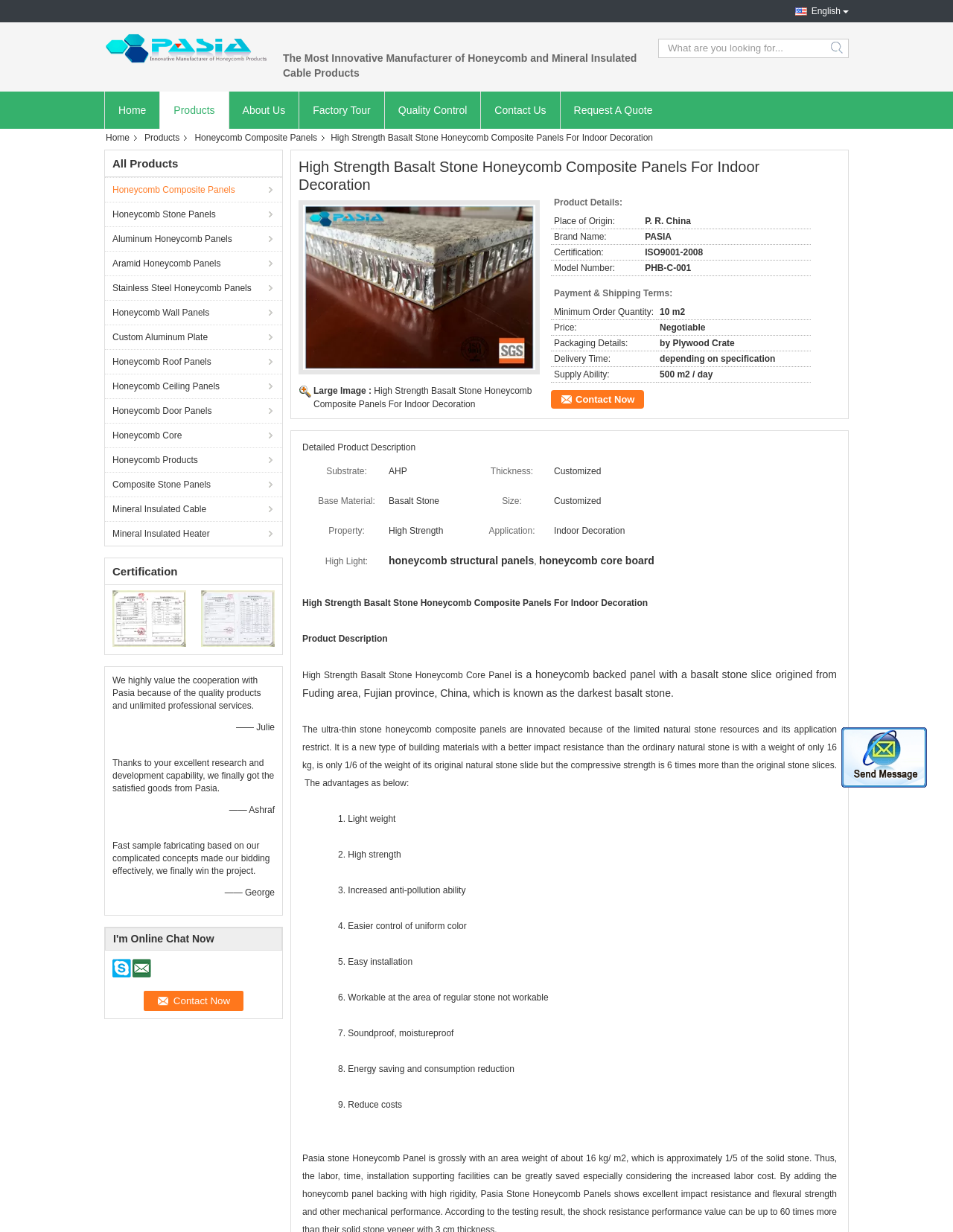Please specify the bounding box coordinates of the clickable section necessary to execute the following command: "Change language to English".

[0.834, 0.005, 0.882, 0.013]